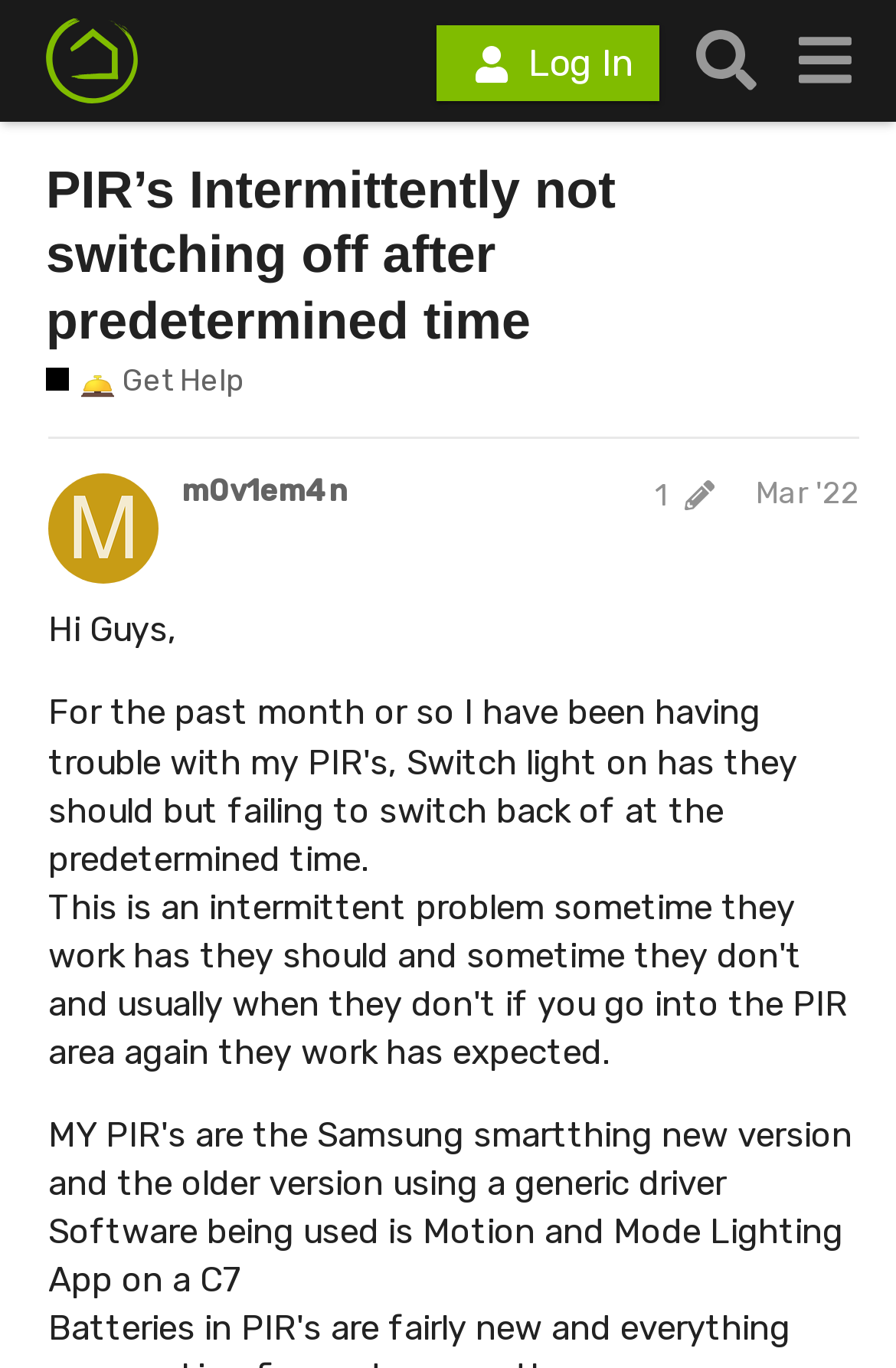What is the purpose of the community?
Using the details shown in the screenshot, provide a comprehensive answer to the question.

The purpose of the community is to find answers, ask questions, and connect with other community members, as stated in the generic text 'Discover the resources you need to keep your Hubitat Elevation hub running happy. Find answers, ask questions, and connect with other community members'.